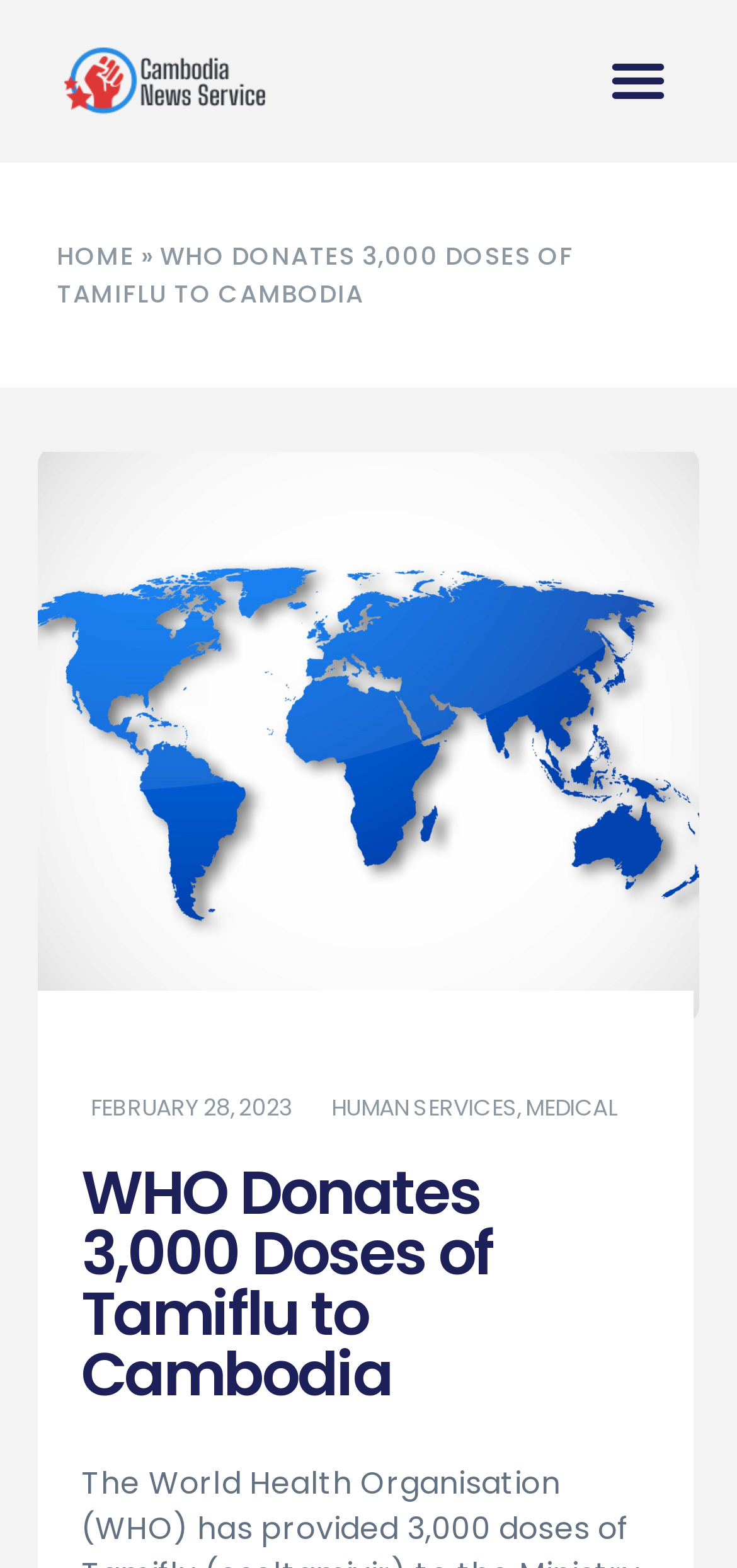Identify the bounding box for the UI element that is described as follows: "Human Services".

[0.45, 0.696, 0.702, 0.717]